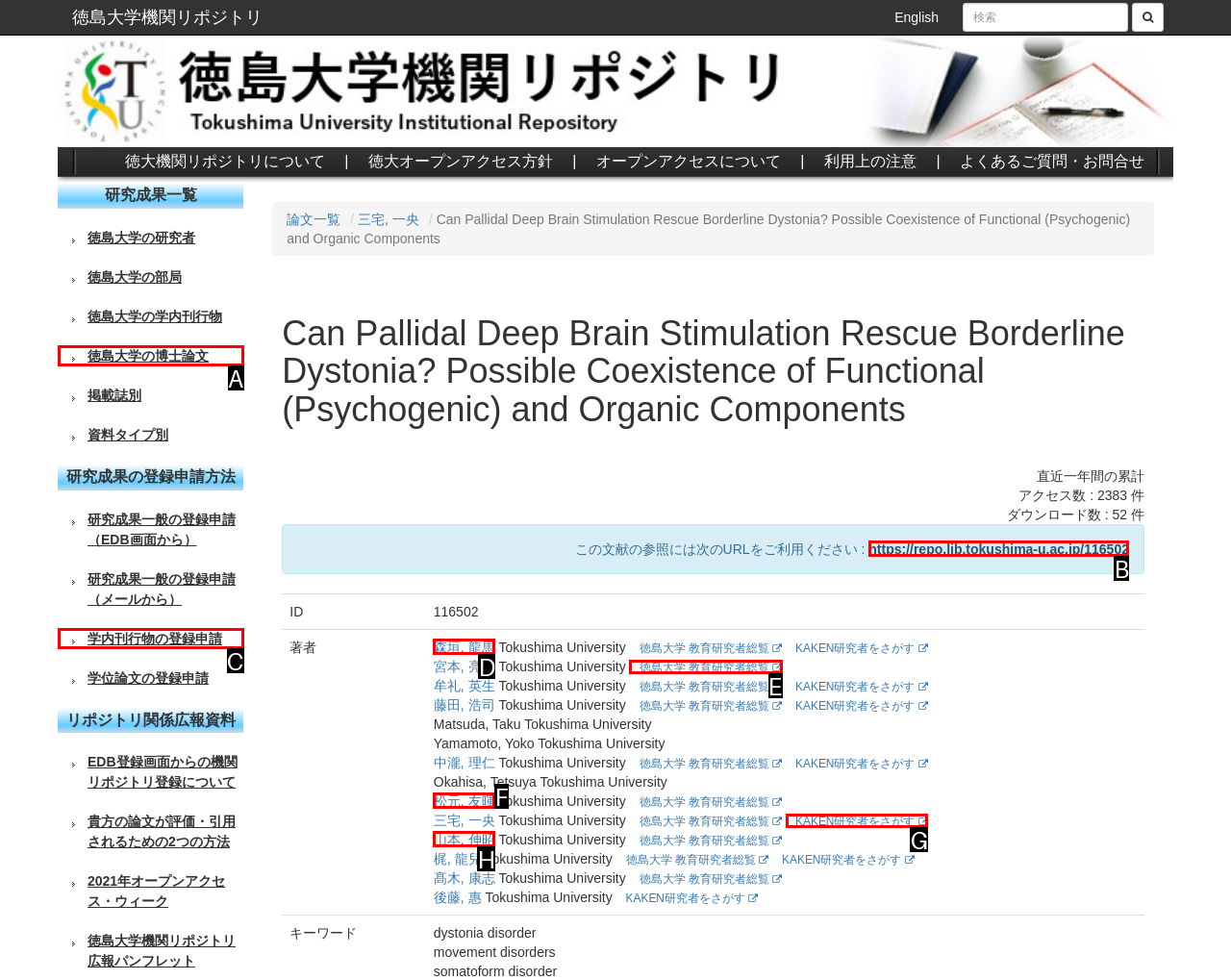Looking at the description: 松元, 友暉, identify which option is the best match and respond directly with the letter of that option.

F